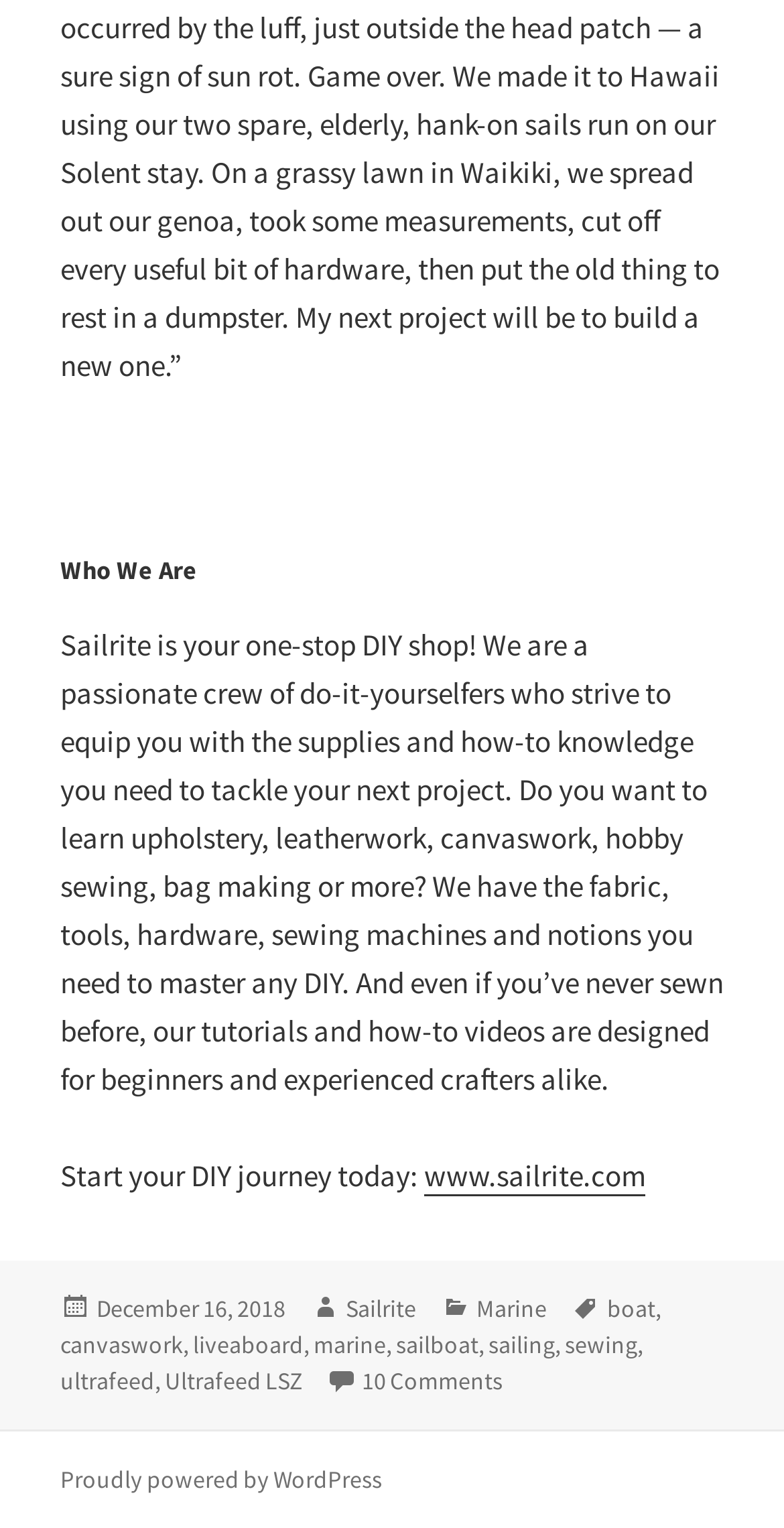Identify the bounding box for the described UI element: "Community Engagement".

None